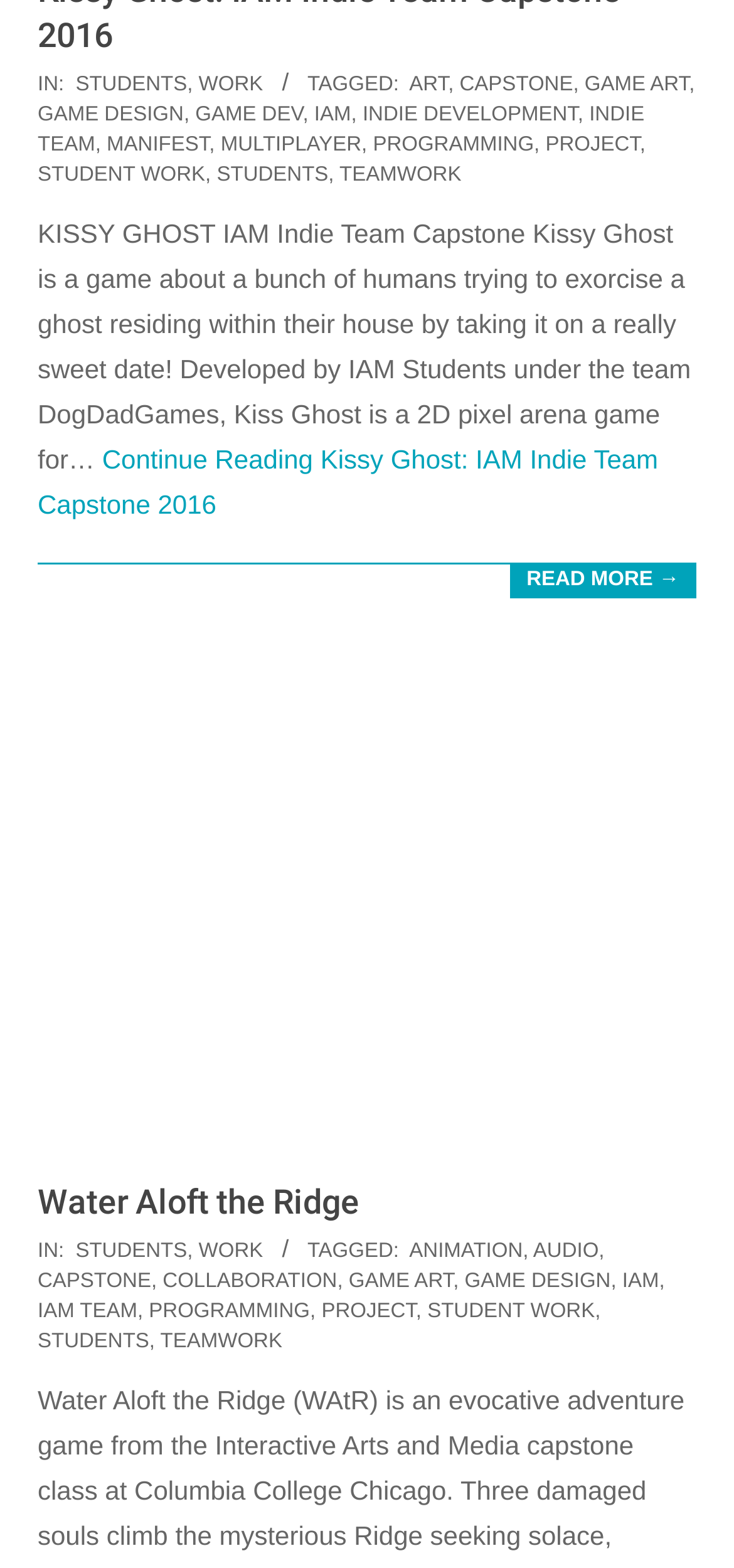Please reply with a single word or brief phrase to the question: 
What is the name of the game project with the concept art?

WATR